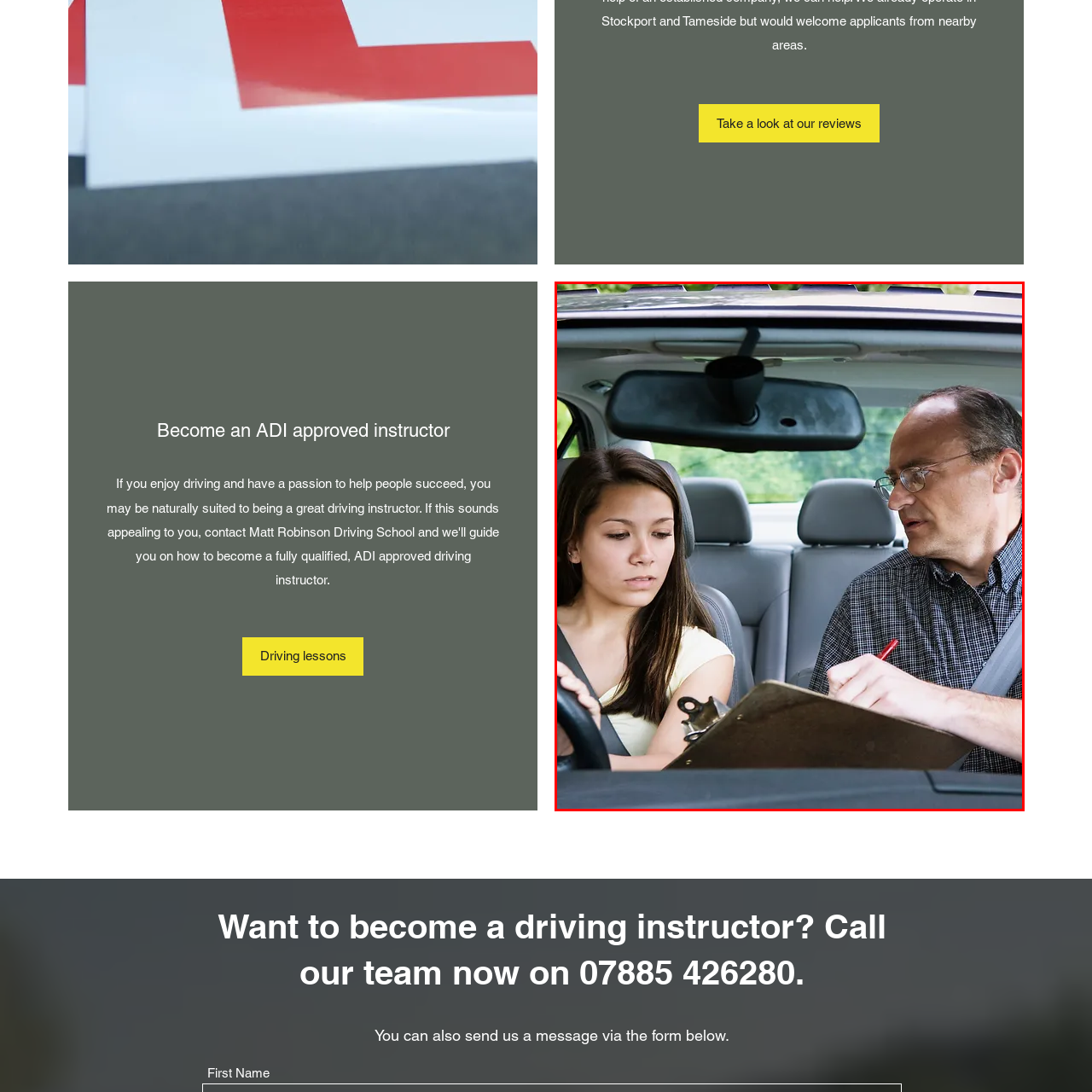Inspect the image surrounded by the red border and give a one-word or phrase answer to the question:
What is the student driver looking at?

the road ahead